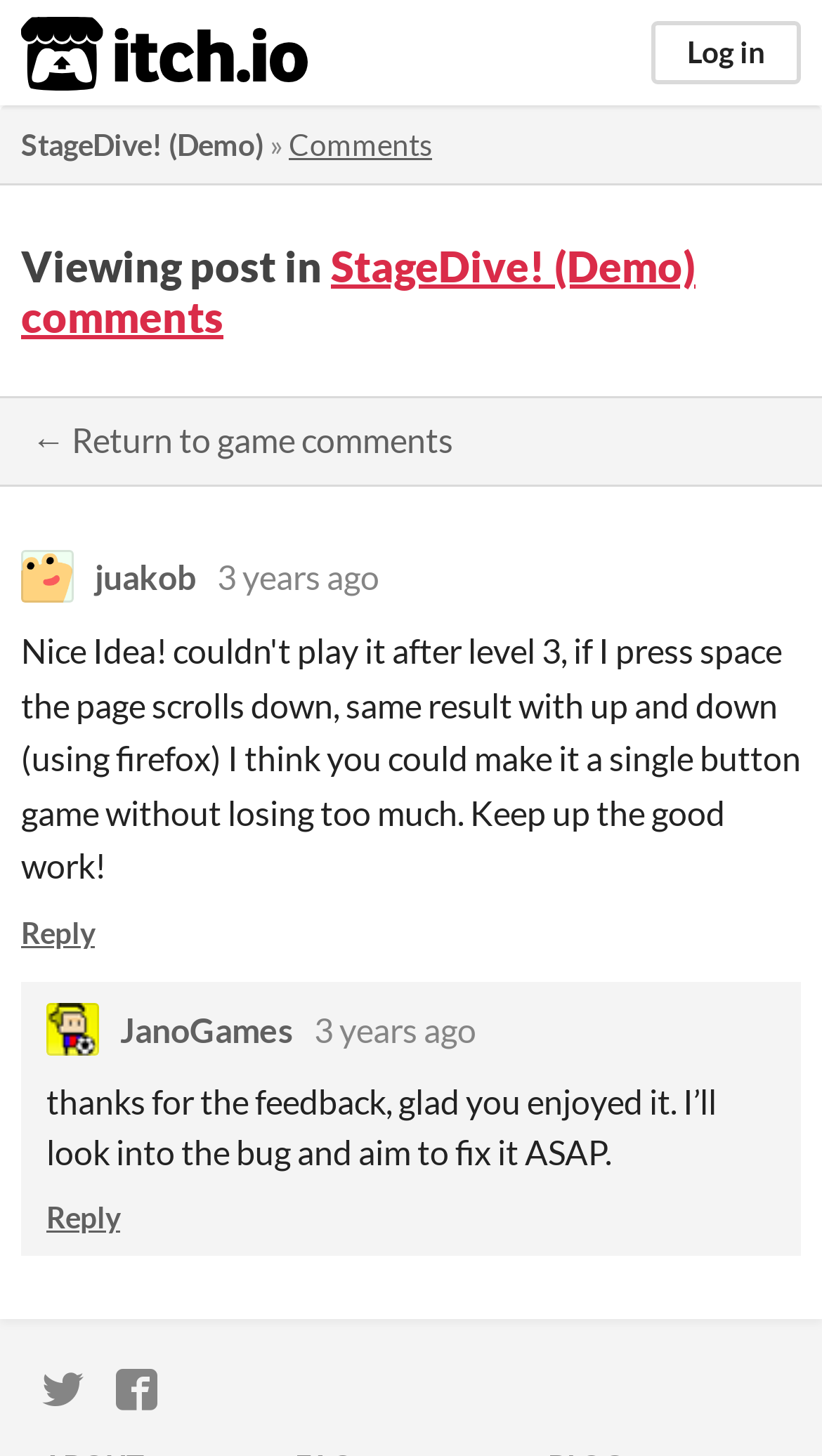Locate the bounding box coordinates of the clickable area needed to fulfill the instruction: "View the game comments".

[0.351, 0.087, 0.526, 0.111]